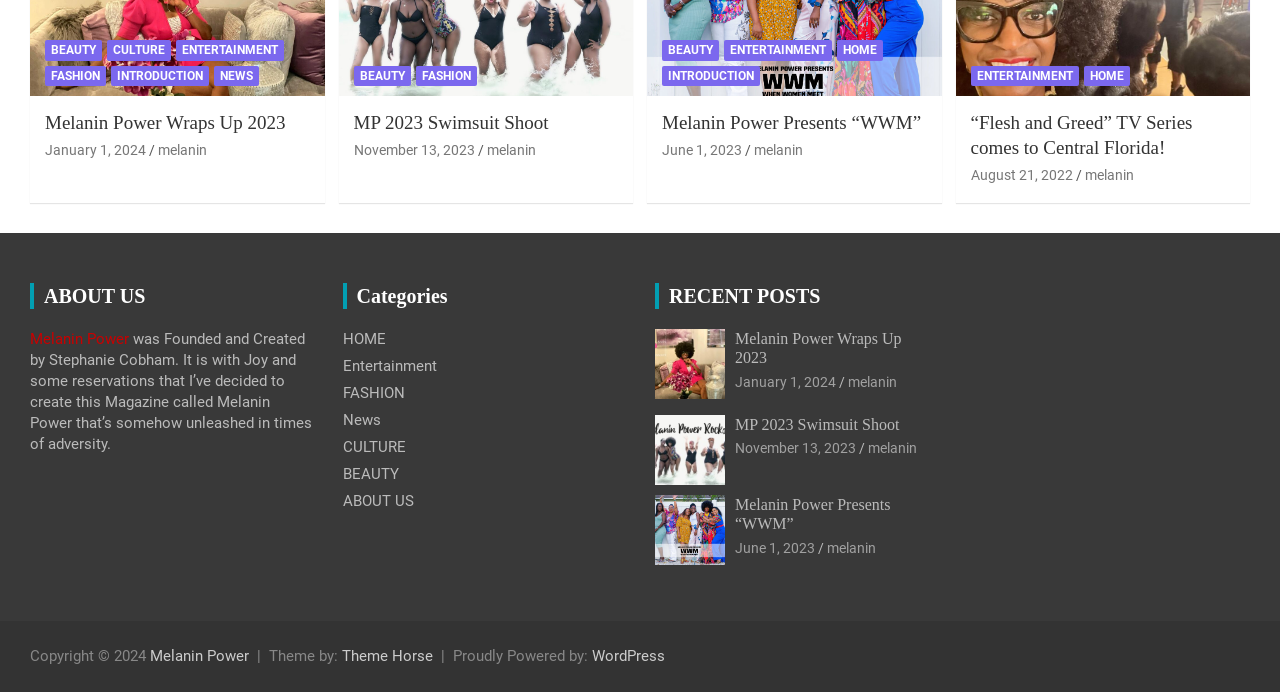Determine the bounding box of the UI component based on this description: "Melanin Power Wraps Up 2023". The bounding box coordinates should be four float values between 0 and 1, i.e., [left, top, right, bottom].

[0.035, 0.162, 0.223, 0.193]